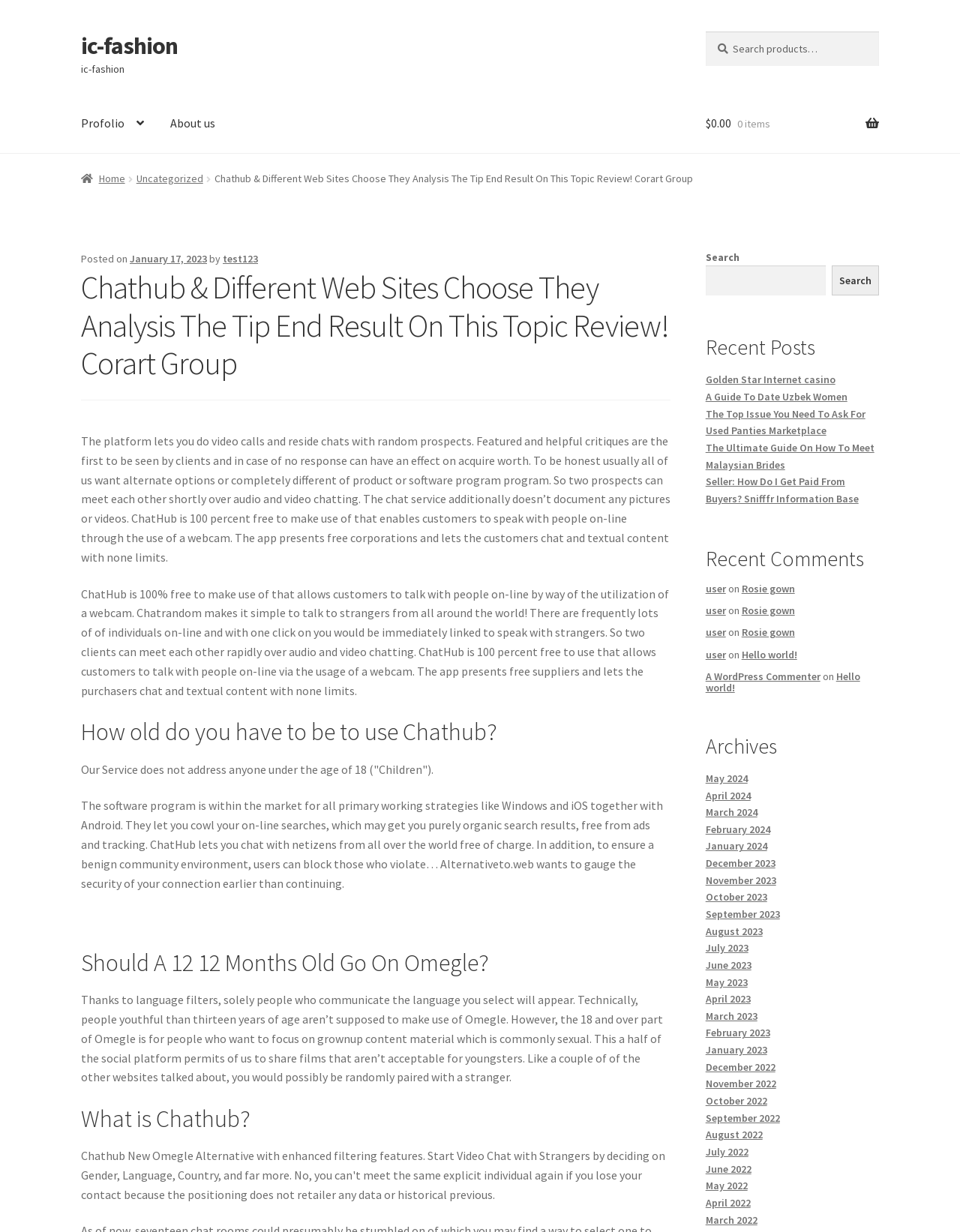Based on the element description "Profolio", predict the bounding box coordinates of the UI element.

[0.425, 0.157, 0.47, 0.19]